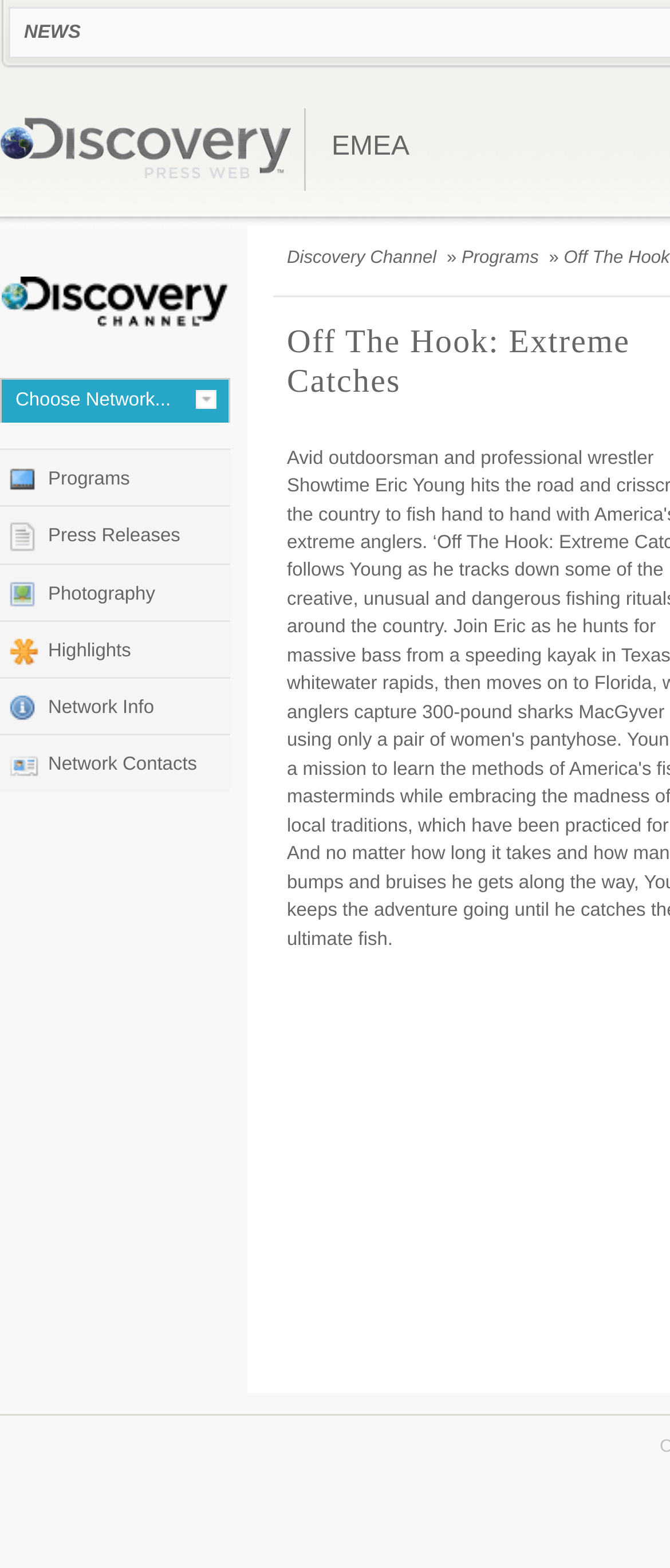Please locate the clickable area by providing the bounding box coordinates to follow this instruction: "go to Discovery Press Web".

[0.0, 0.075, 0.436, 0.118]